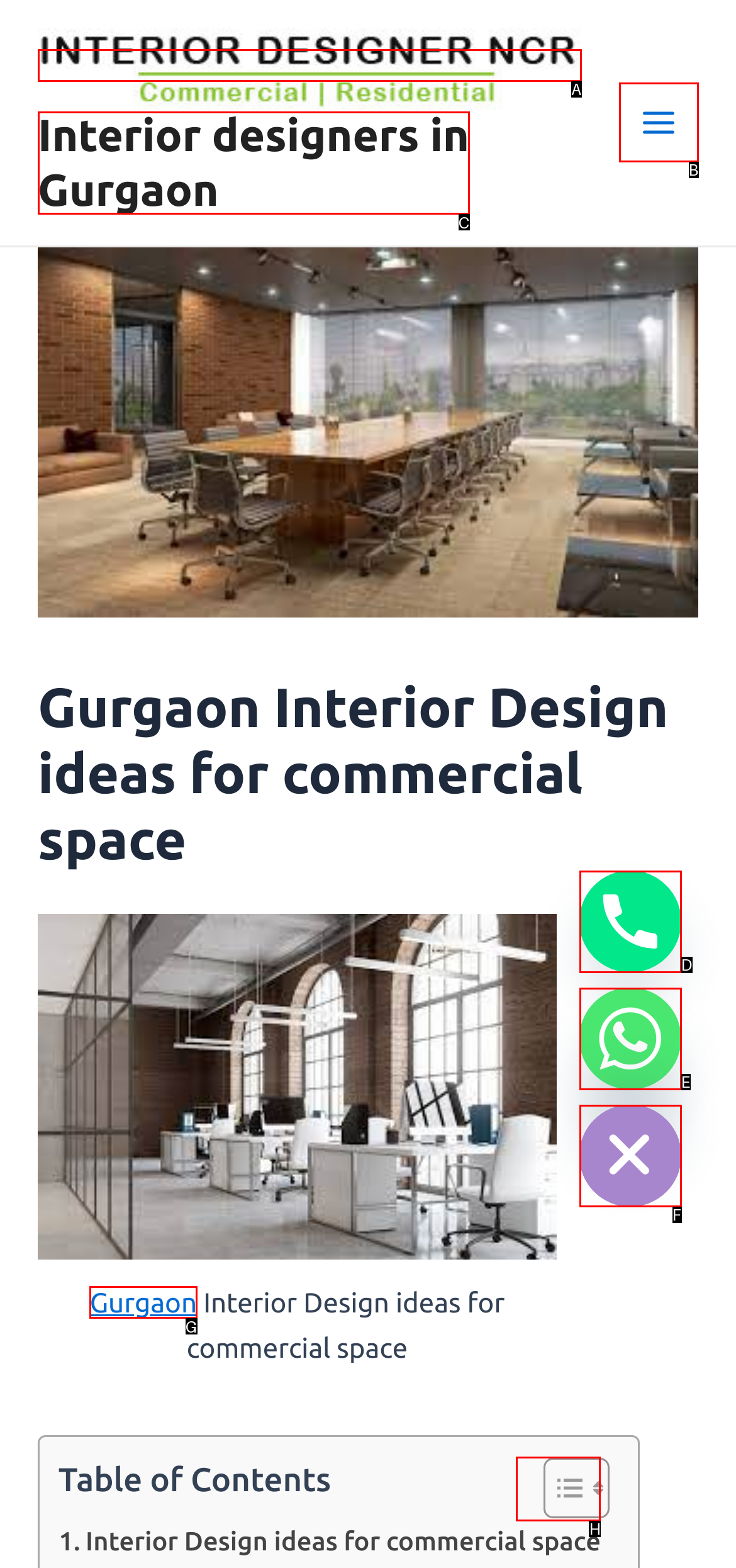Which lettered option should be clicked to perform the following task: Toggle the 'Table of Content'
Respond with the letter of the appropriate option.

H